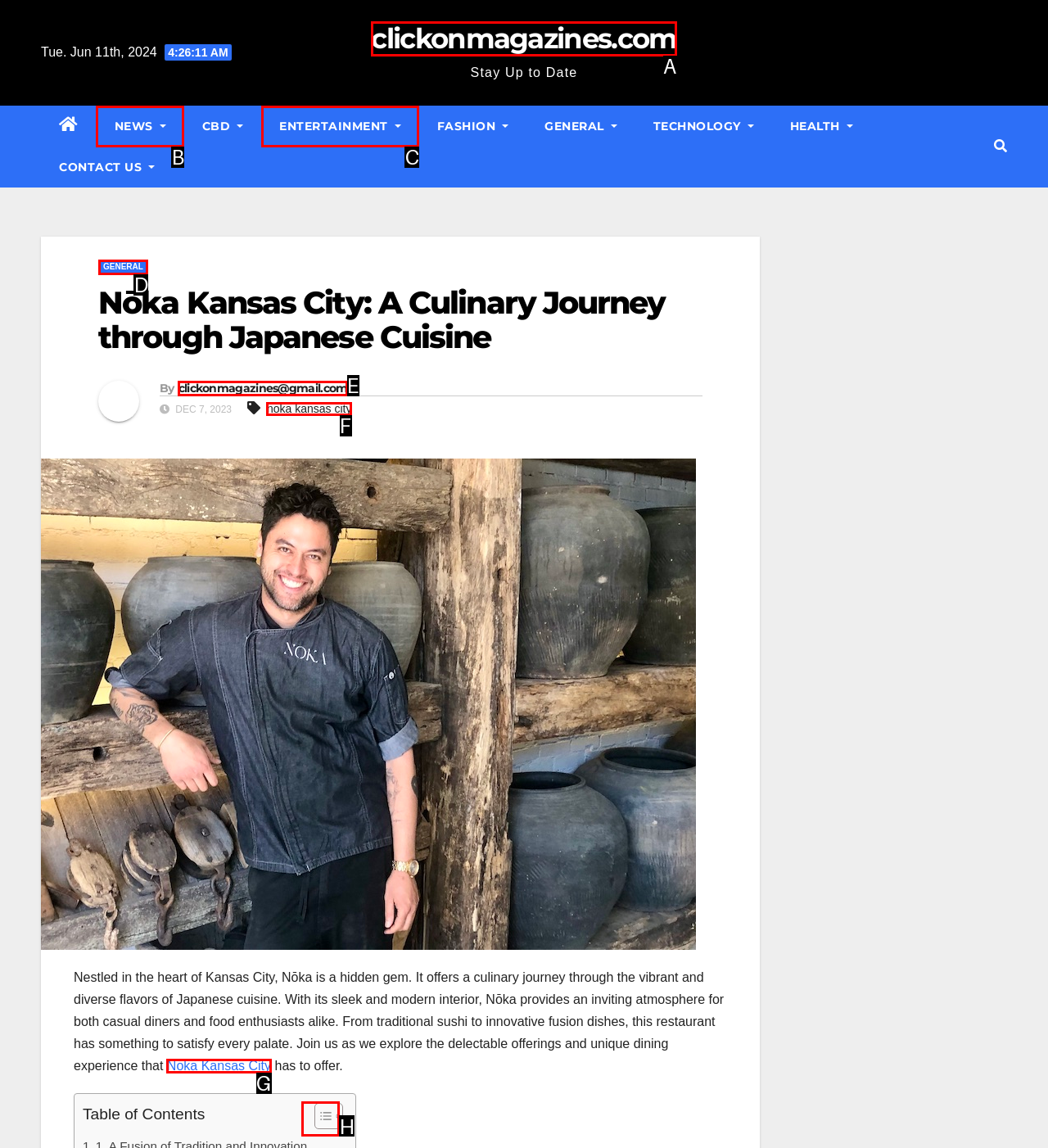Which HTML element should be clicked to complete the following task: Read more about Population Health Management?
Answer with the letter corresponding to the correct choice.

None